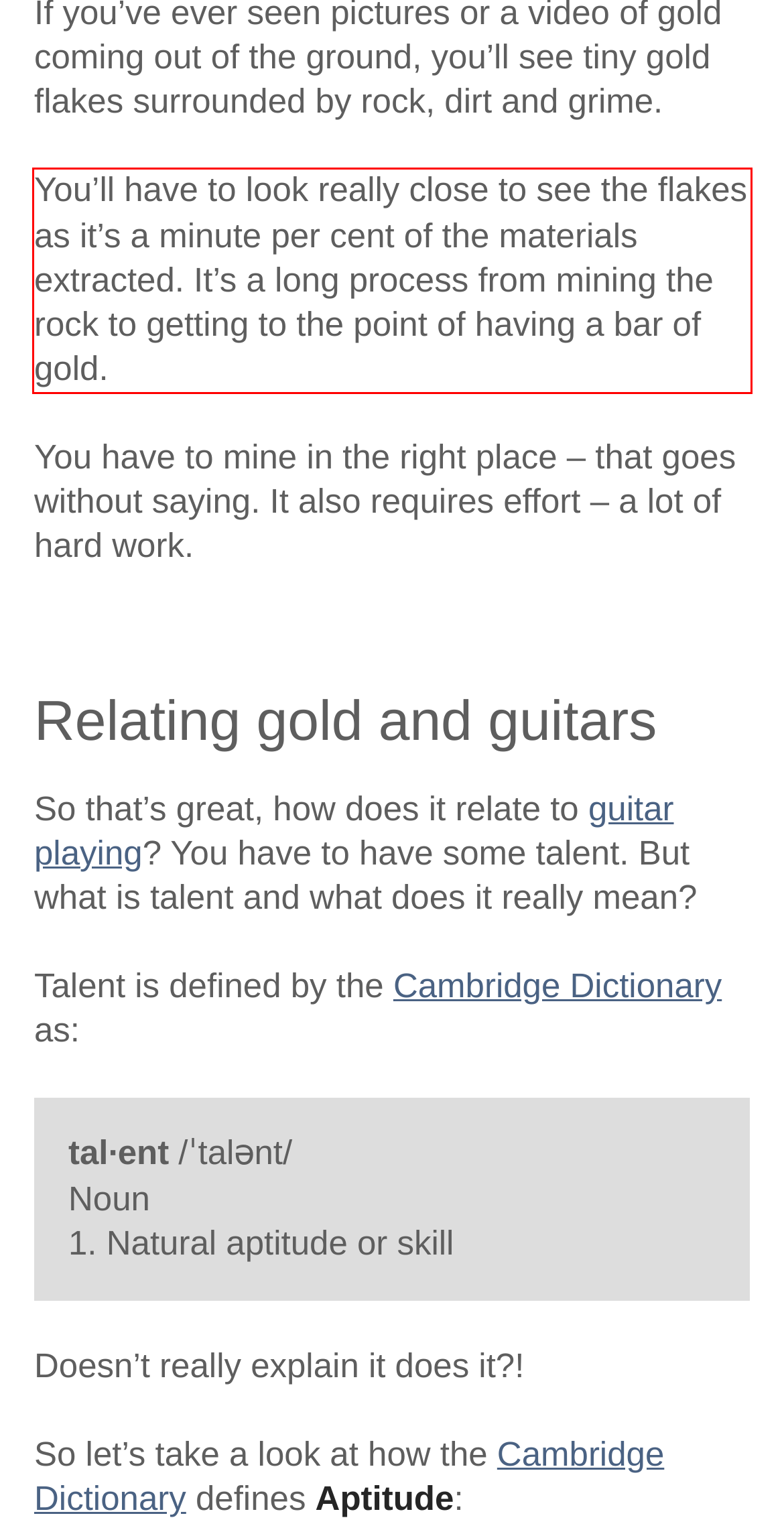From the screenshot of the webpage, locate the red bounding box and extract the text contained within that area.

You’ll have to look really close to see the flakes as it’s a minute per cent of the materials extracted. It’s a long process from mining the rock to getting to the point of having a bar of gold.